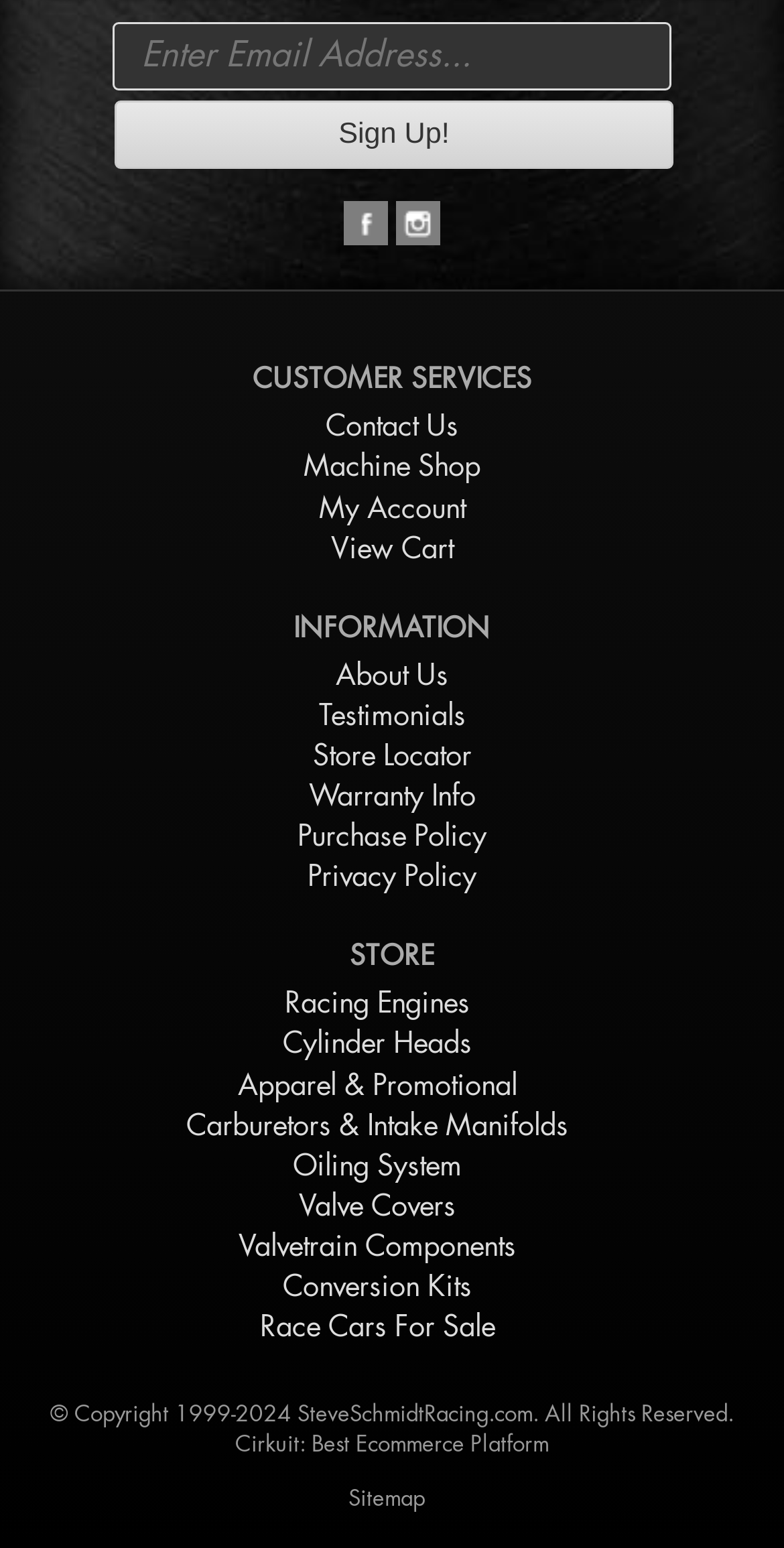Respond to the question below with a single word or phrase:
How many social media links are available?

2